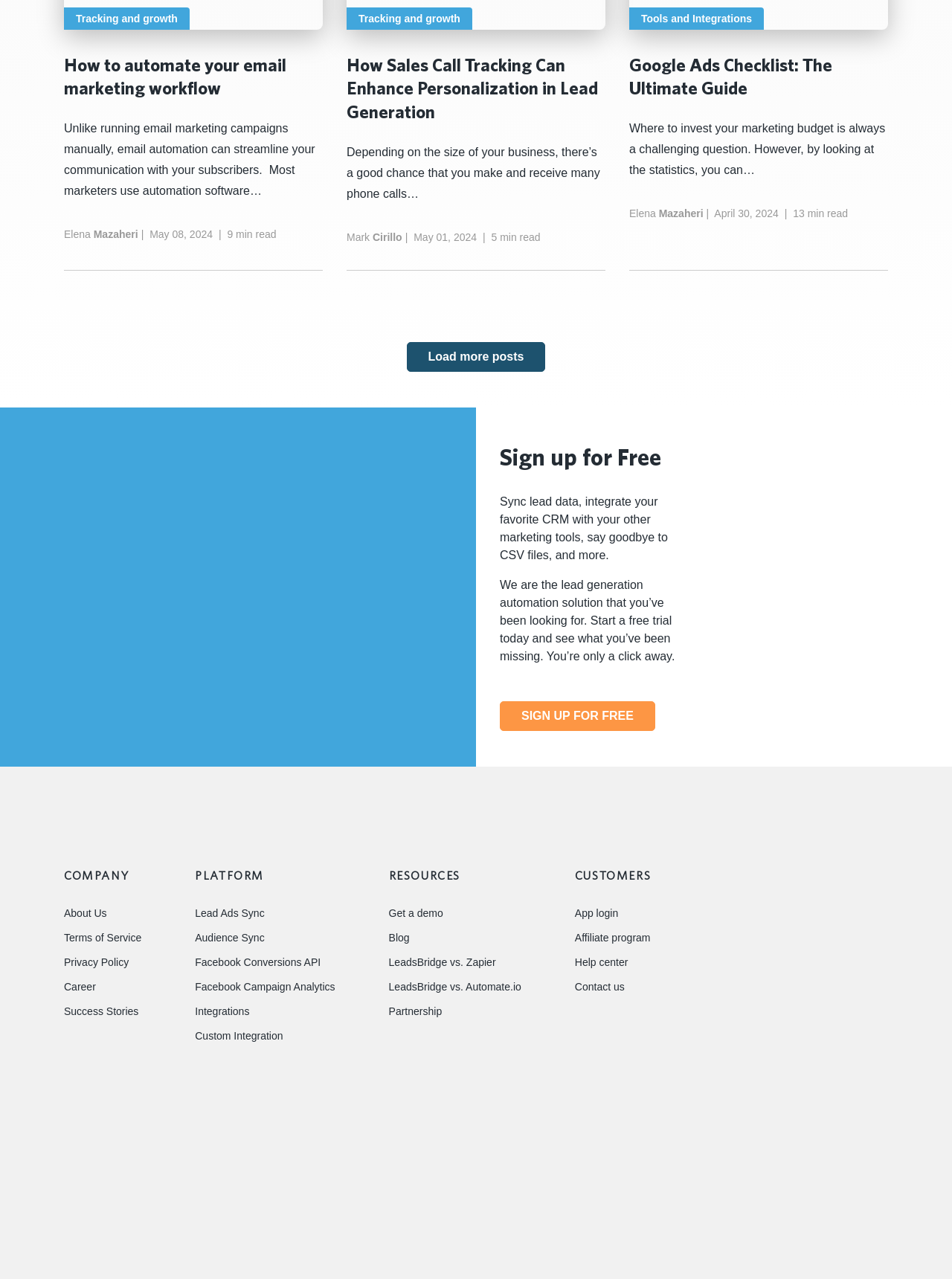Please identify the coordinates of the bounding box for the clickable region that will accomplish this instruction: "change the quantity".

None